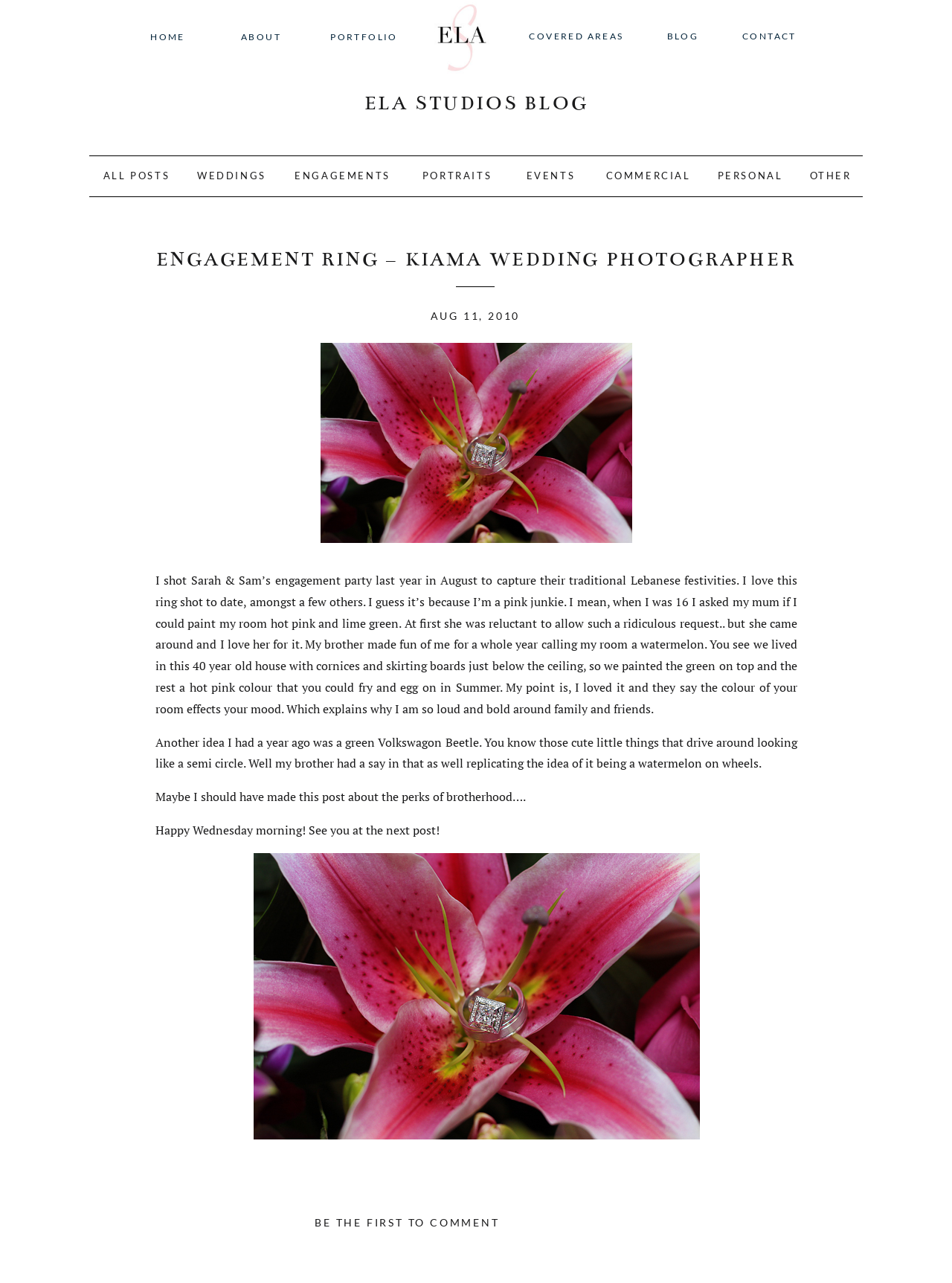Please locate the bounding box coordinates of the element's region that needs to be clicked to follow the instruction: "comment on the post". The bounding box coordinates should be provided as four float numbers between 0 and 1, i.e., [left, top, right, bottom].

[0.331, 0.948, 0.525, 0.958]